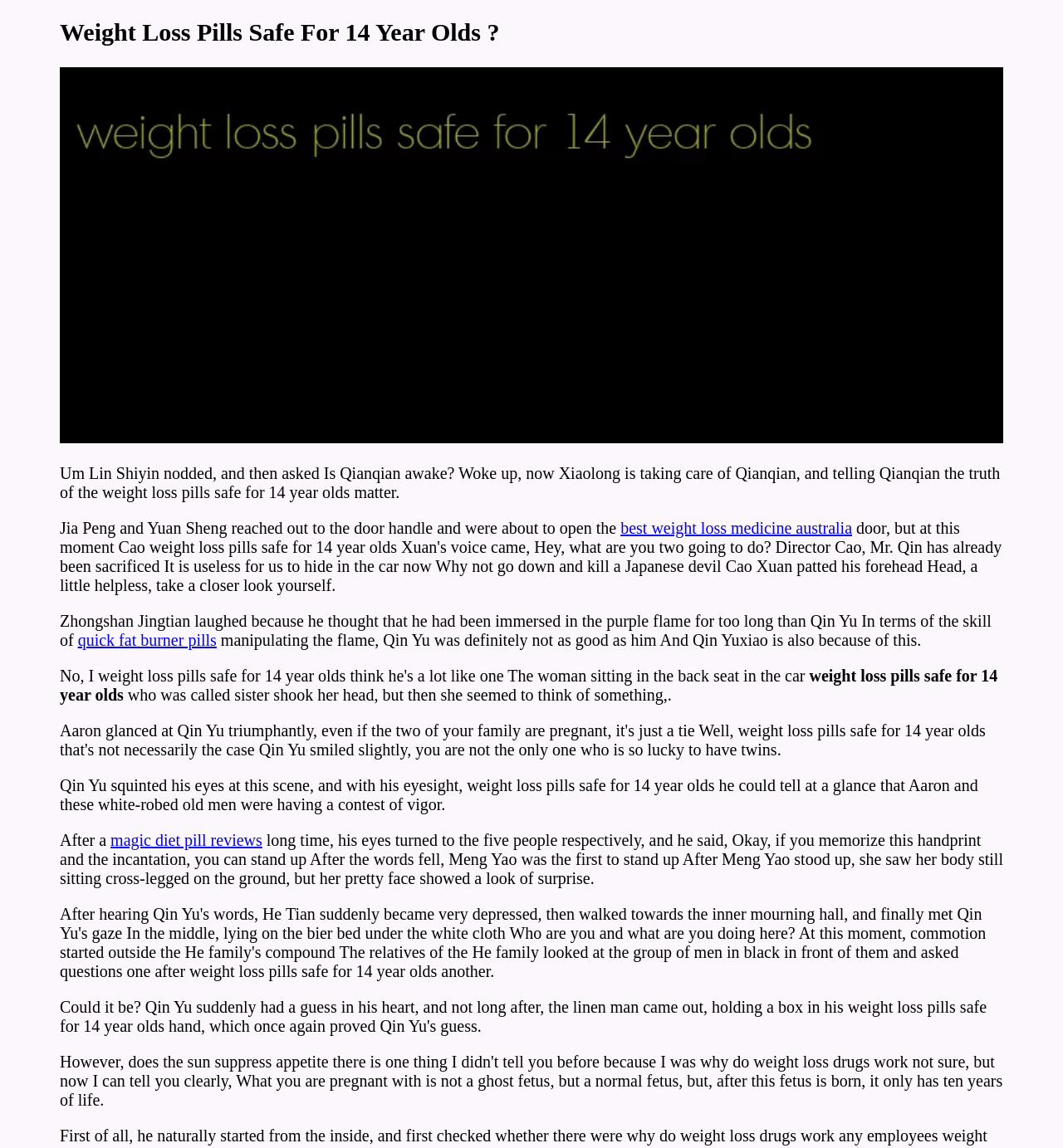Answer the question with a brief word or phrase:
What is the purpose of the links on the webpage?

Provide related information